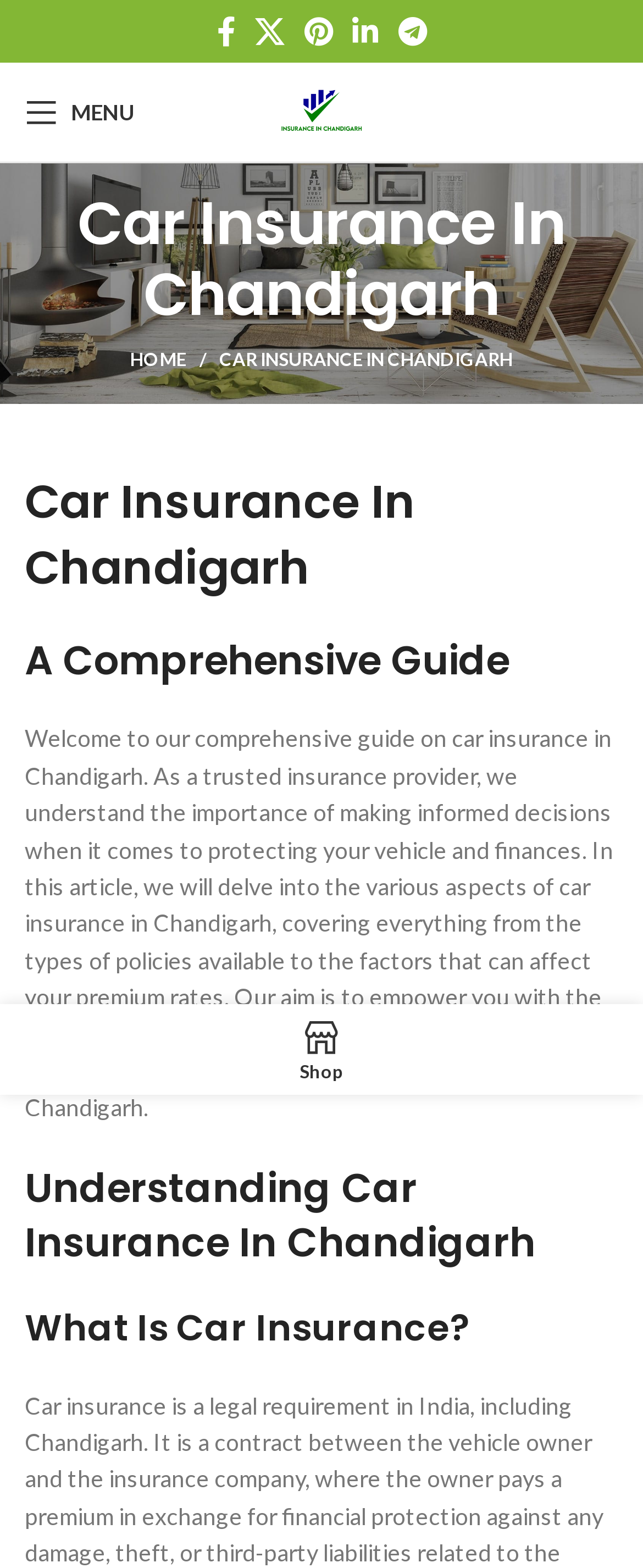Please determine the bounding box coordinates of the element's region to click for the following instruction: "Click on logo".

[0.436, 0.061, 0.564, 0.078]